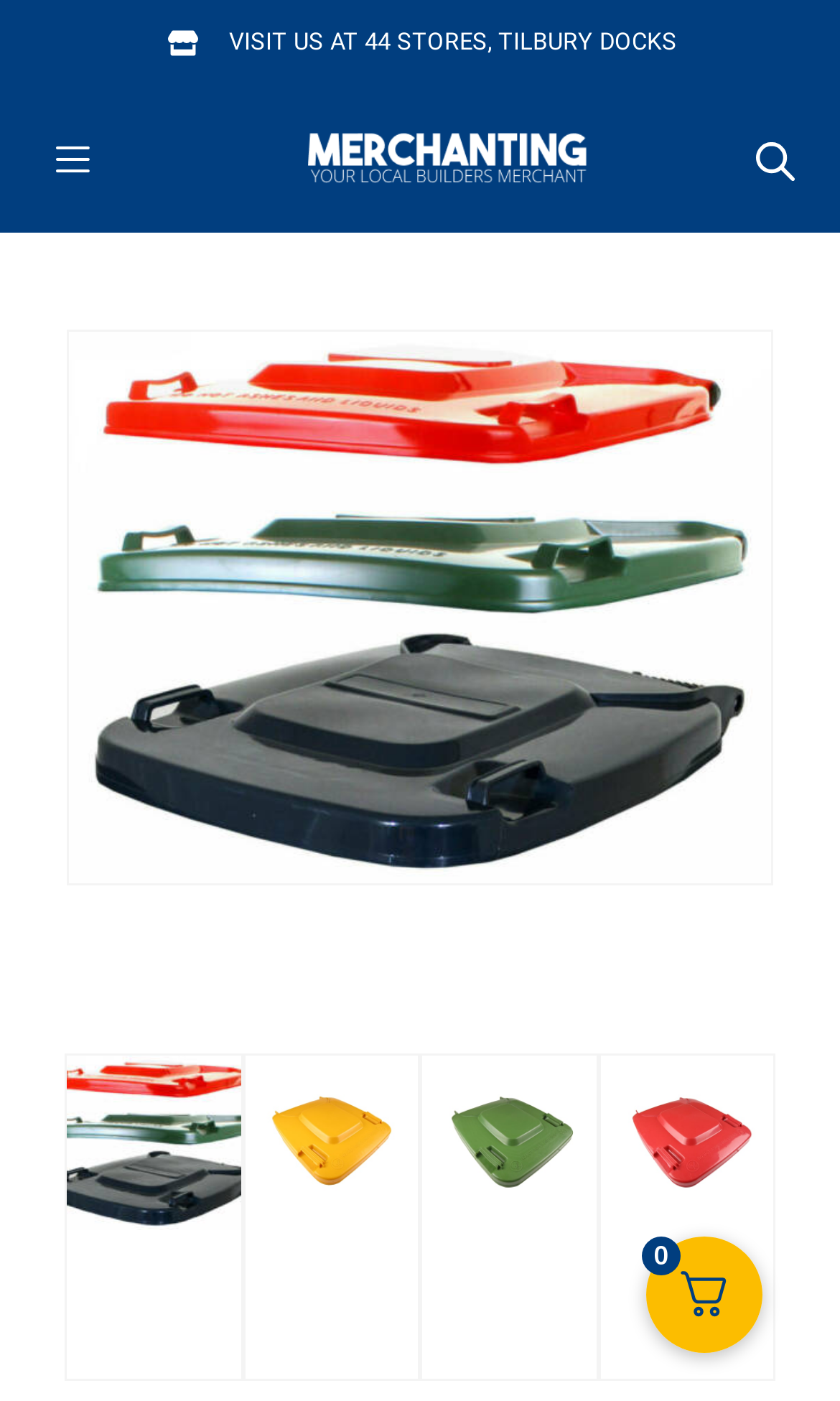What is the name of the store with 44 stores?
Kindly answer the question with as much detail as you can.

I found the answer by looking at the link element with the text 'VISIT US AT 44 STORES, TILBURY DOCKS' which suggests that Tilbury Docks is the name of the store with 44 stores.